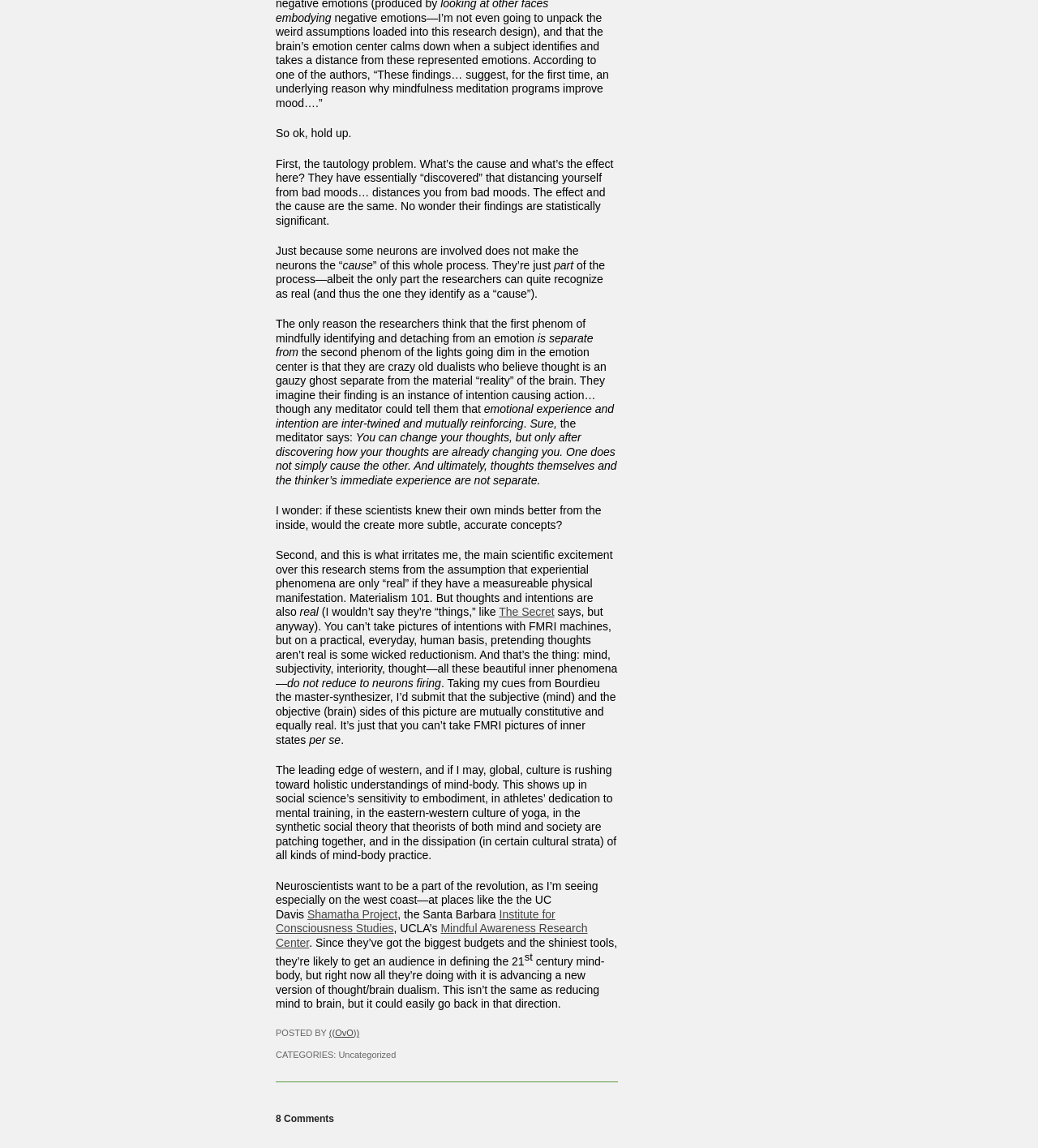Please locate the UI element described by "((OvO))" and provide its bounding box coordinates.

[0.317, 0.895, 0.346, 0.904]